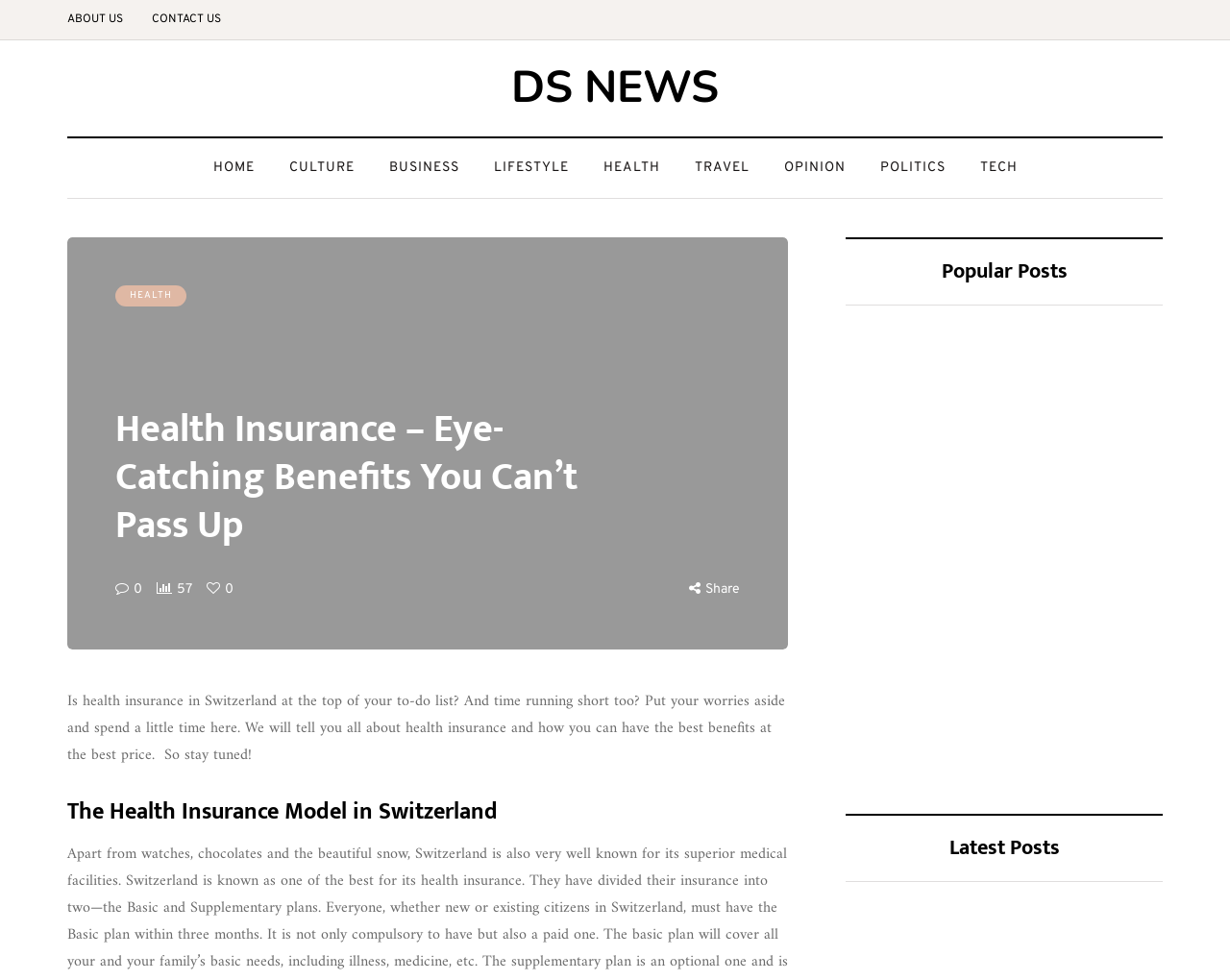Describe all the key features of the webpage in detail.

This webpage is about health insurance in Switzerland, with a focus on providing information and benefits. At the top, there is a navigation menu with links to various sections, including "About Us", "Contact Us", "DS News", and several categories like "Culture", "Business", "Lifestyle", "Health", "Travel", "Opinion", "Politics", and "Tech". 

Below the navigation menu, there is a prominent heading that reads "Health Insurance – Eye-Catching Benefits You Can’t Pass Up". 

On the left side, there is a brief introduction to health insurance in Switzerland, followed by a heading that reads "The Health Insurance Model in Switzerland". 

On the right side, there are several sections with popular and latest posts, each with a heading and a brief description. These posts cover a range of topics, including nutrition, car maintenance, healthy birth practices, and manga scanlation. Each post has a link to read more. 

At the bottom of the page, there is a "Share" button.